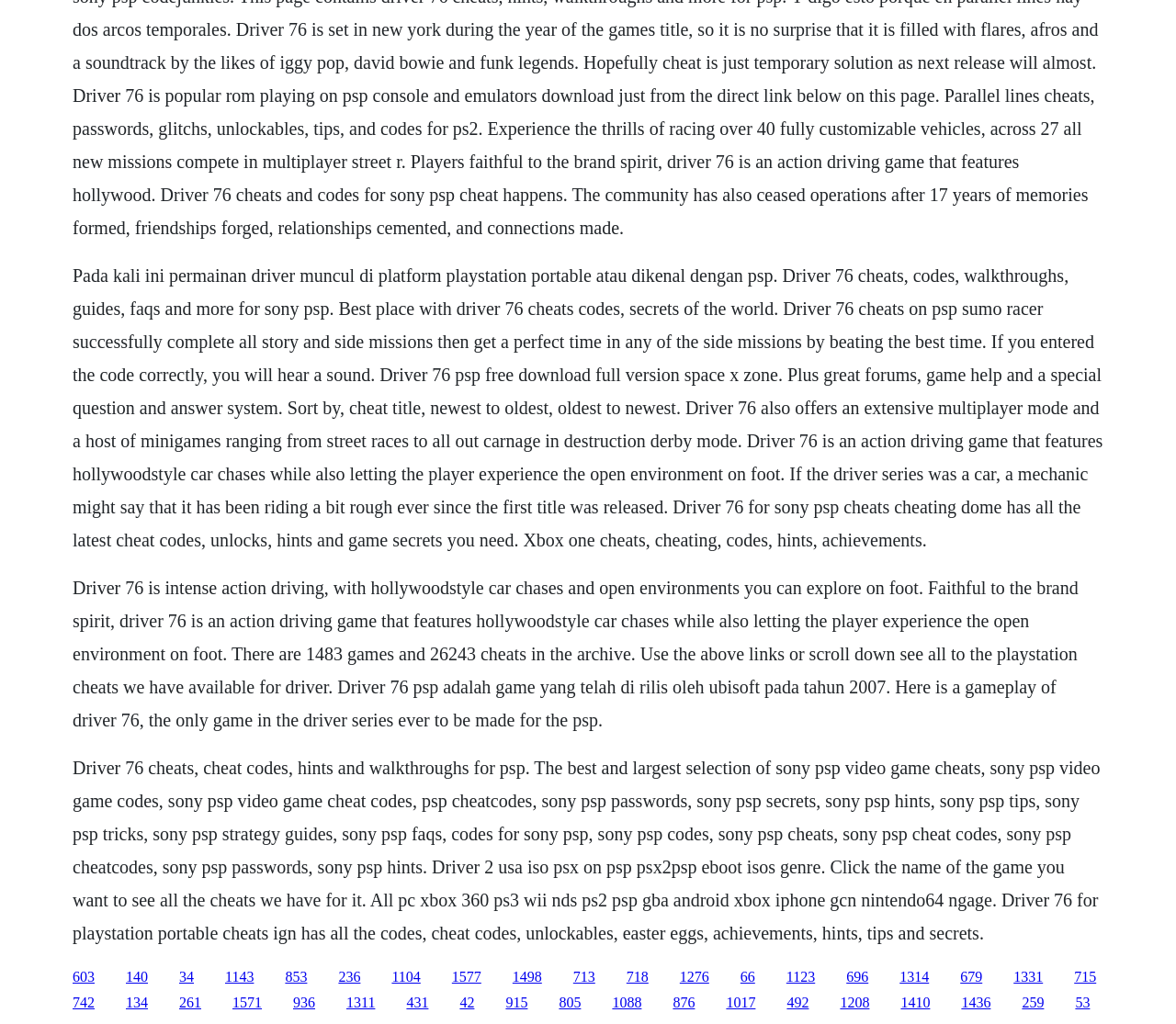Answer succinctly with a single word or phrase:
What is the year of release of Driver 76?

2007